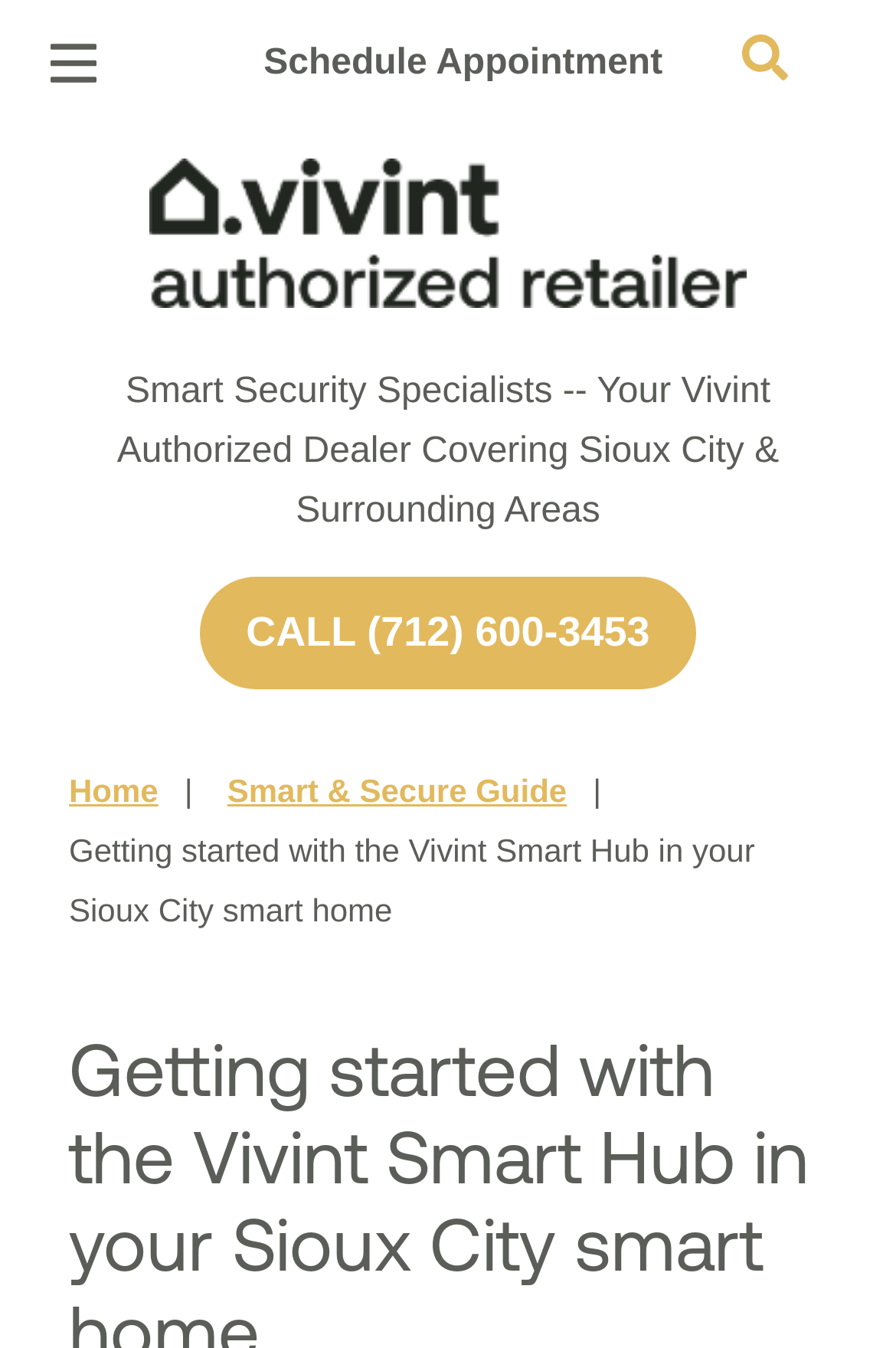Return the bounding box coordinates of the UI element that corresponds to this description: "Cameras". The coordinates must be given as four float numbers in the range of 0 and 1, [left, top, right, bottom].

[0.077, 0.199, 0.487, 0.278]